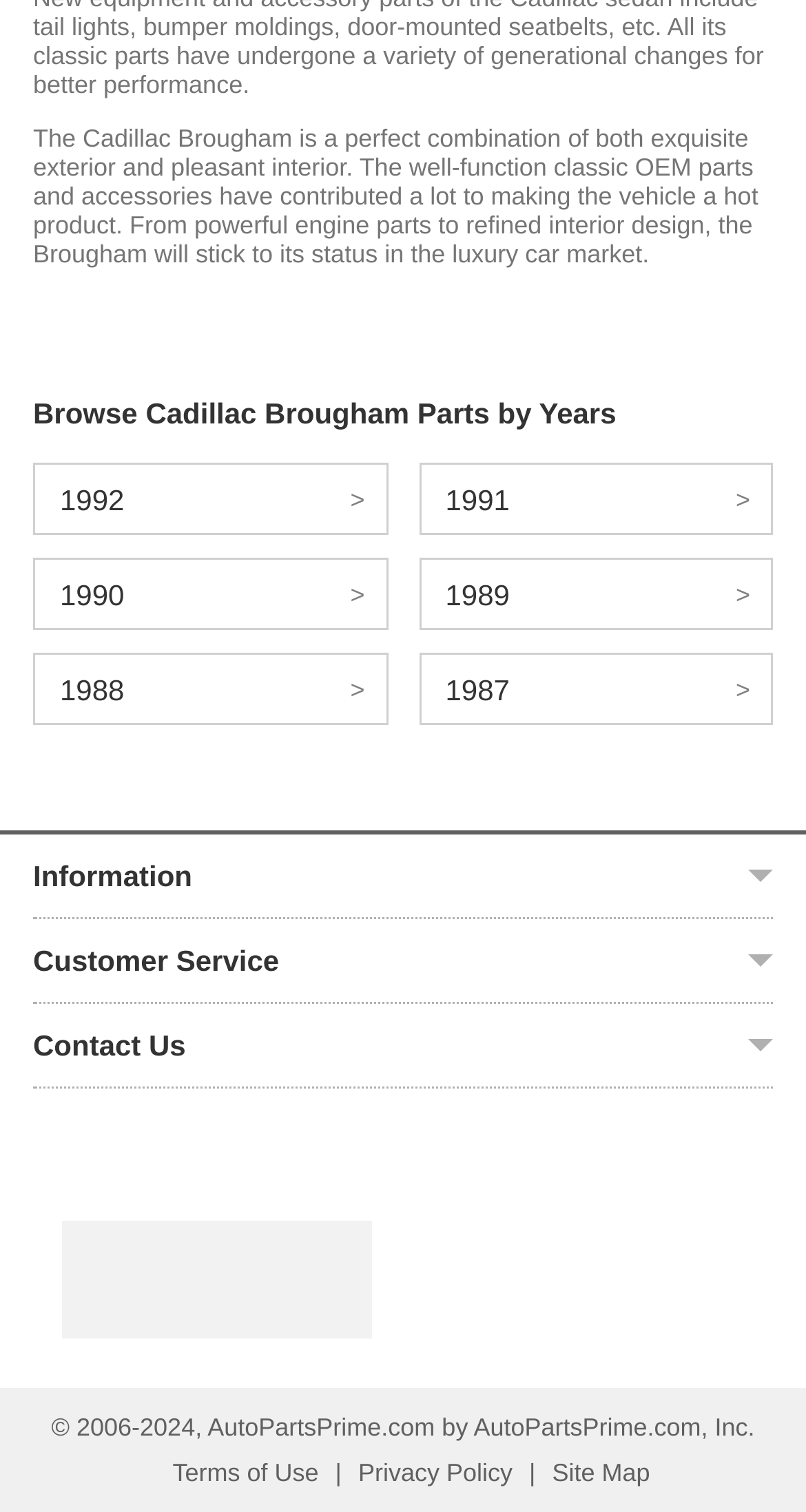What is the rating displayed on the webpage? Analyze the screenshot and reply with just one word or a short phrase.

BBB Rating: A